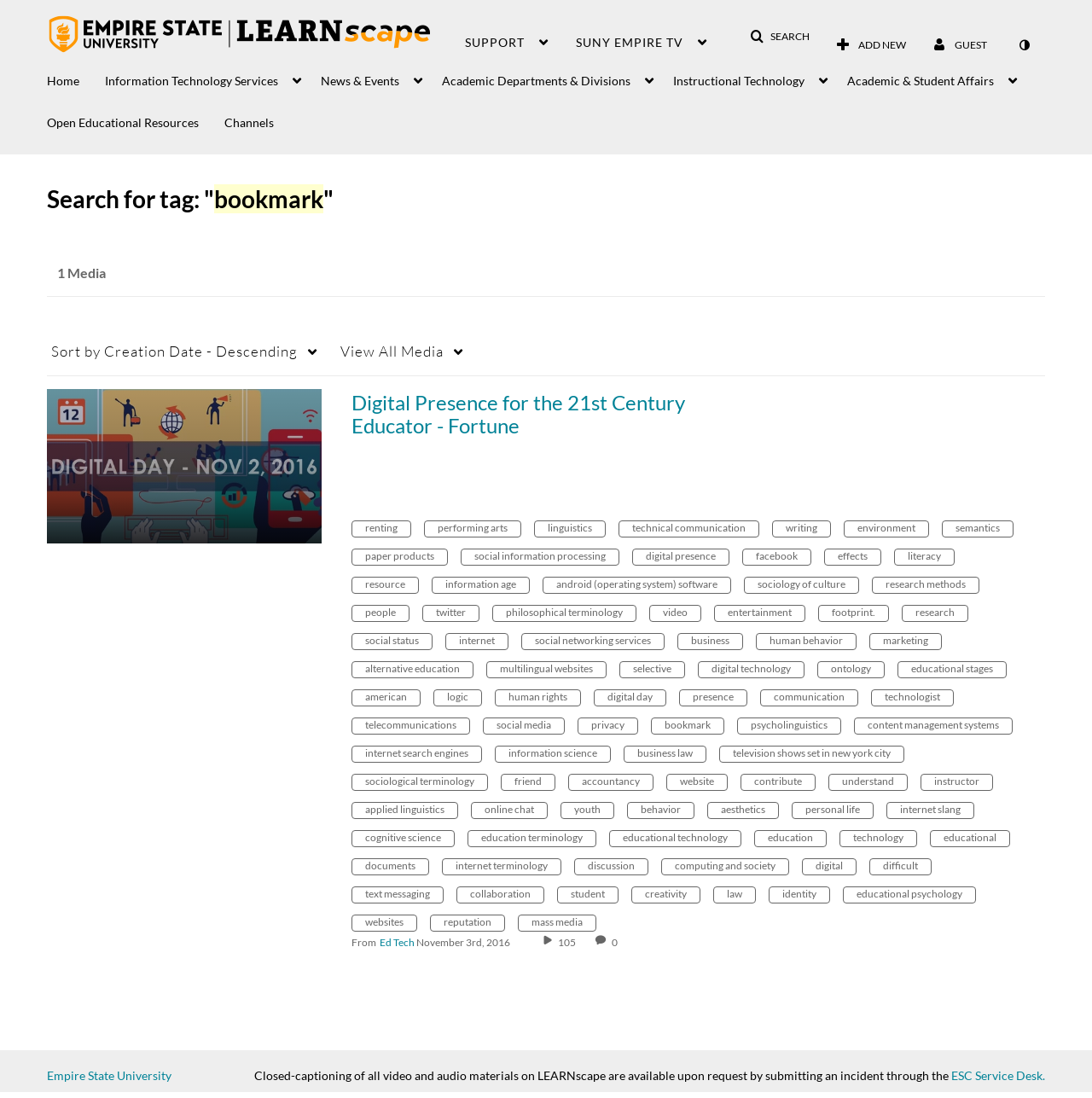What is the type of media displayed in the table?
Please respond to the question thoroughly and include all relevant details.

The type of media displayed in the table can be found by examining the generic element with the text content 'Video' within the gridcell element. This element is associated with the media 'Digital Presence for the 21st Century Educator - Fortune'.